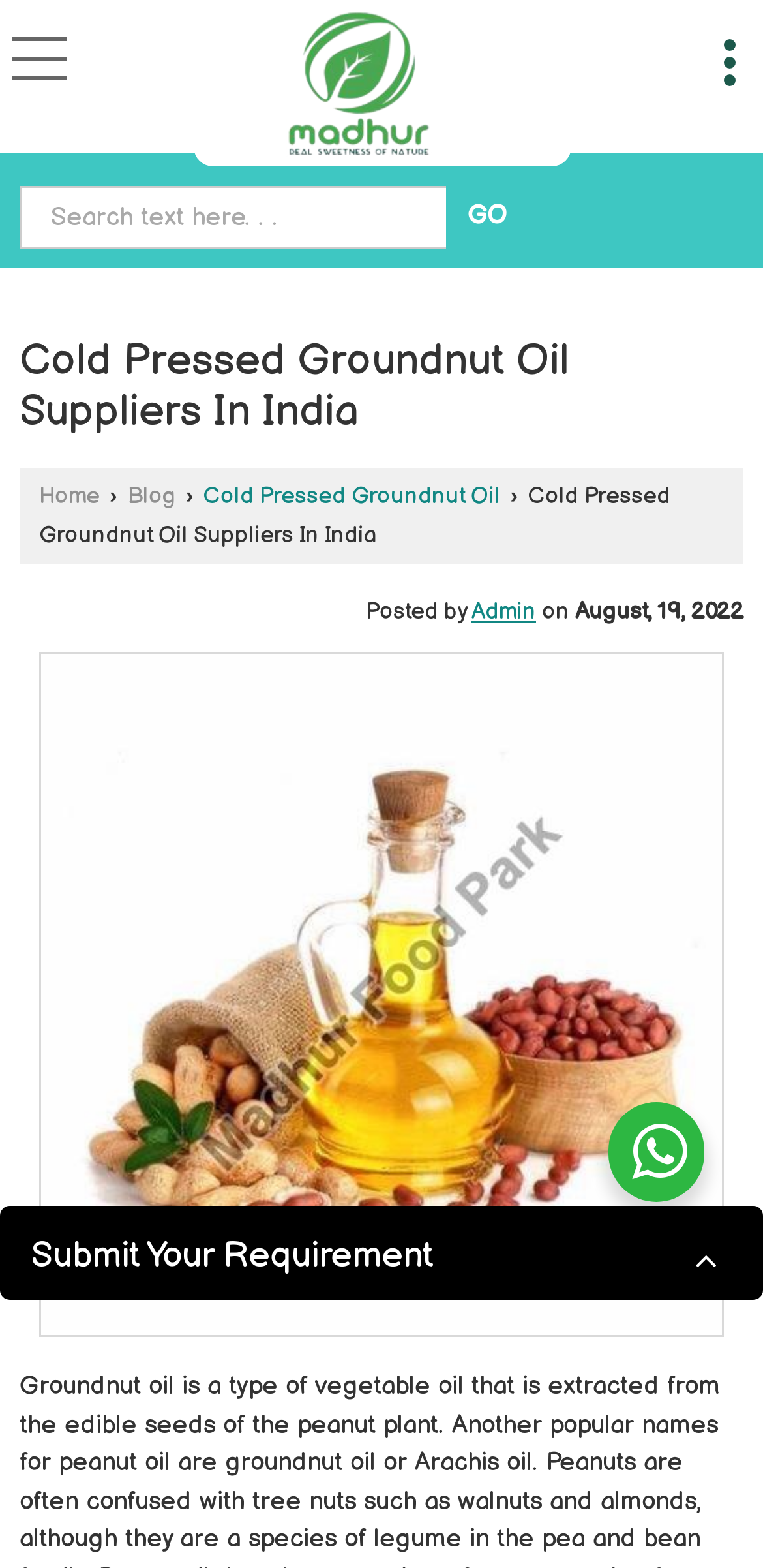Who posted the article?
Please respond to the question with a detailed and informative answer.

I found the answer by looking at the text 'Posted by' followed by a link with the text 'Admin', which suggests that the article was posted by the user 'Admin'.